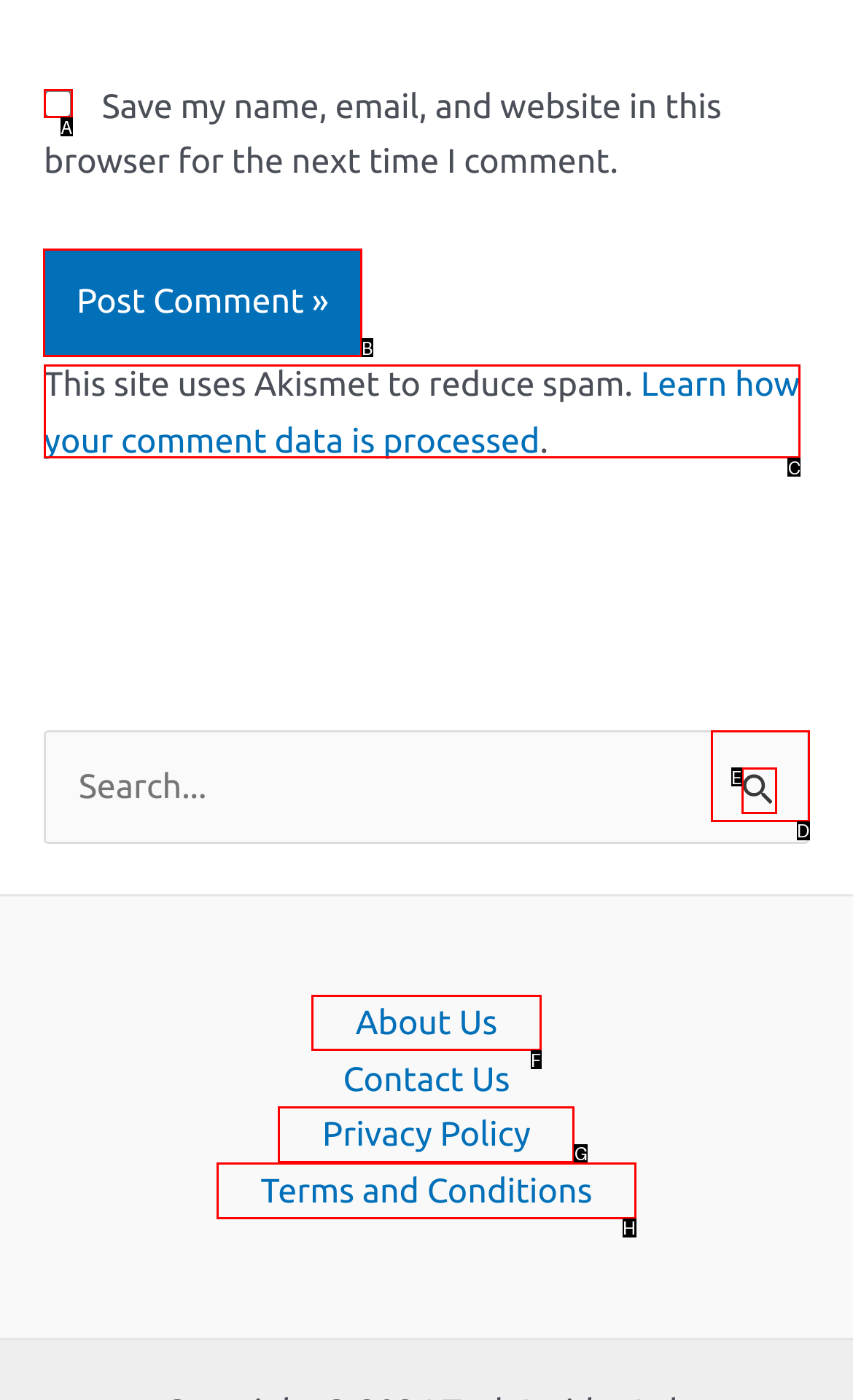What is the letter of the UI element you should click to Click the Post Comment button? Provide the letter directly.

B